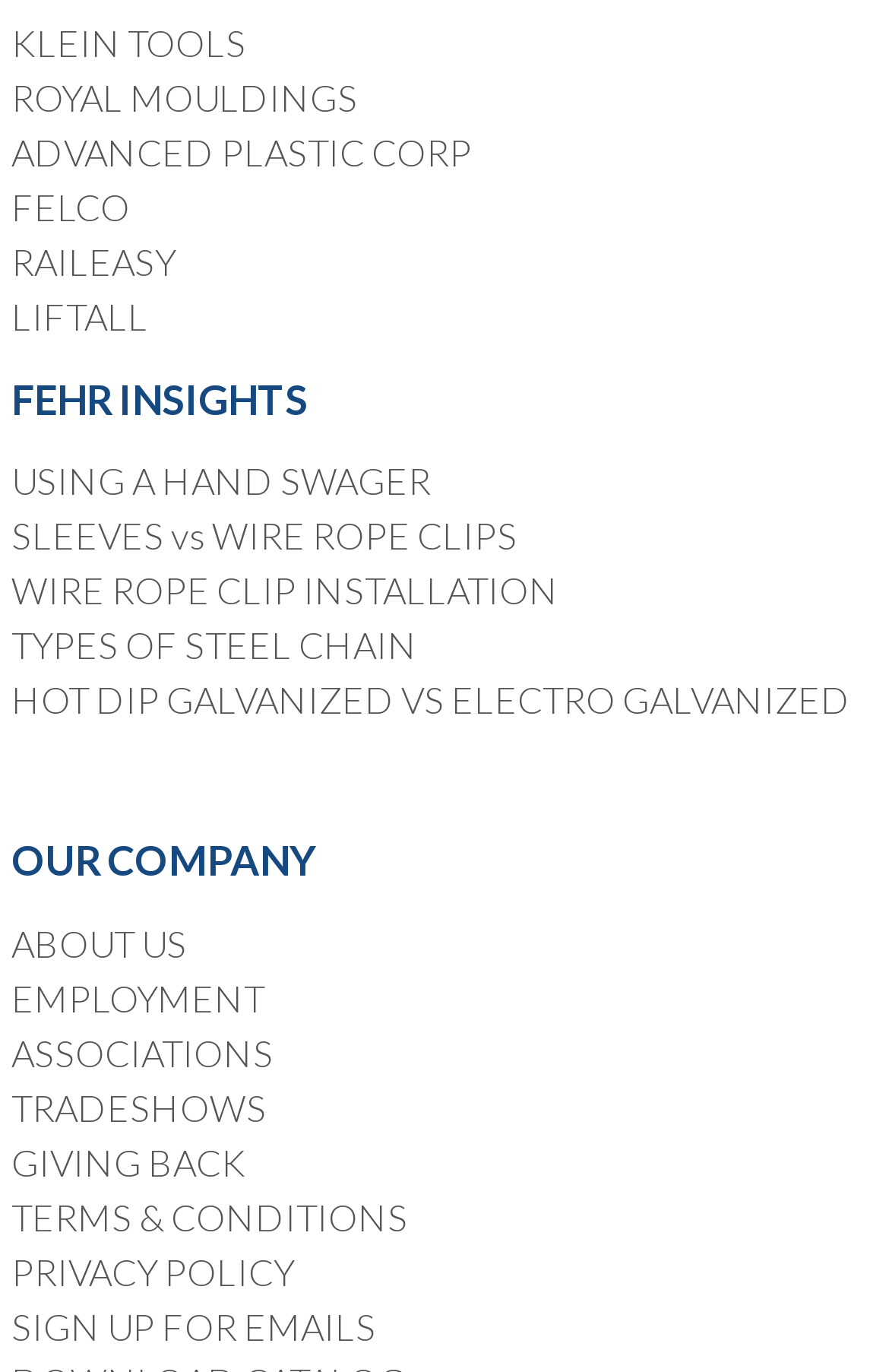Find the bounding box coordinates of the clickable region needed to perform the following instruction: "Read about Fehr Insights". The coordinates should be provided as four float numbers between 0 and 1, i.e., [left, top, right, bottom].

[0.013, 0.272, 0.987, 0.309]